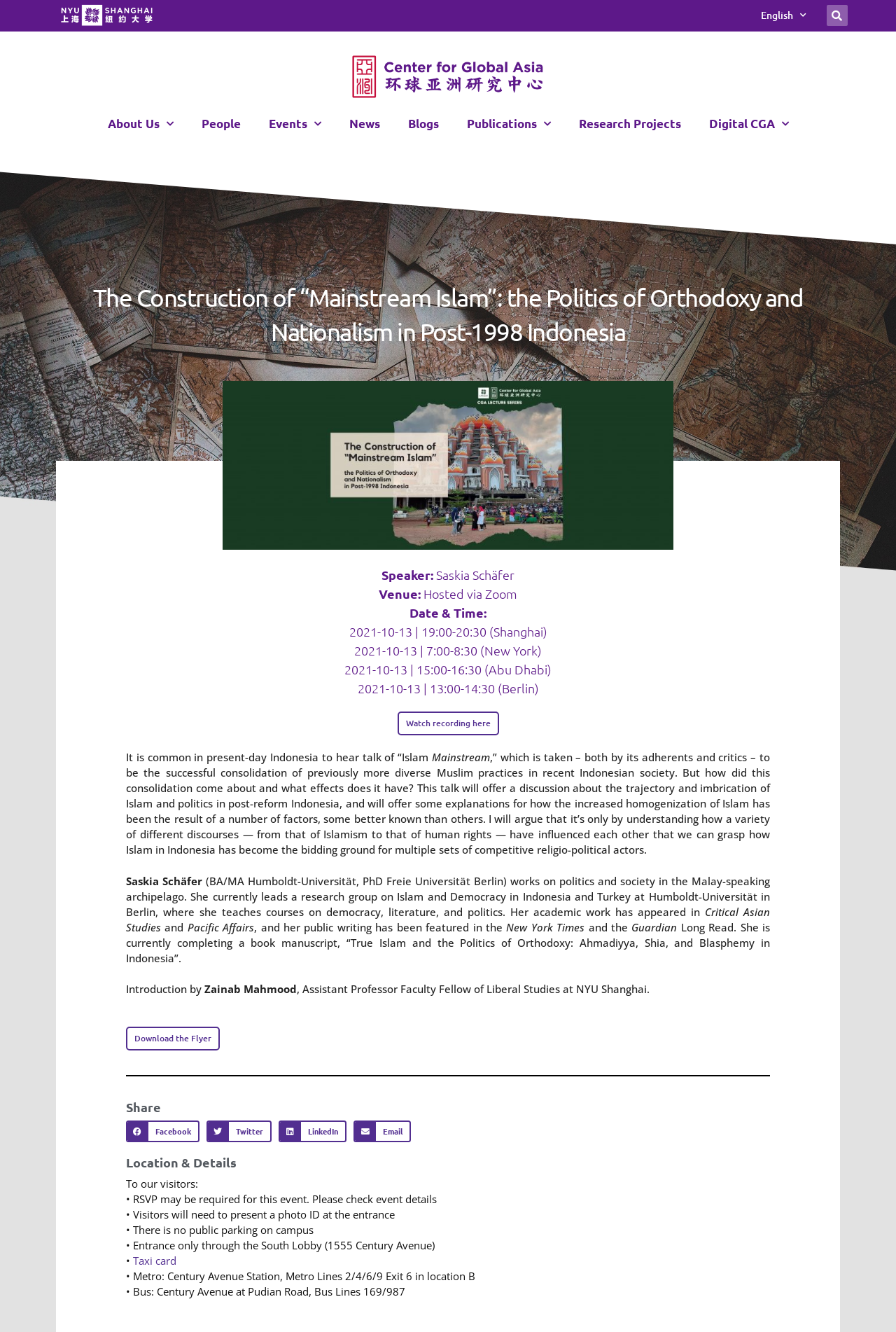Provide the bounding box coordinates of the section that needs to be clicked to accomplish the following instruction: "Check if the article is helpful."

None